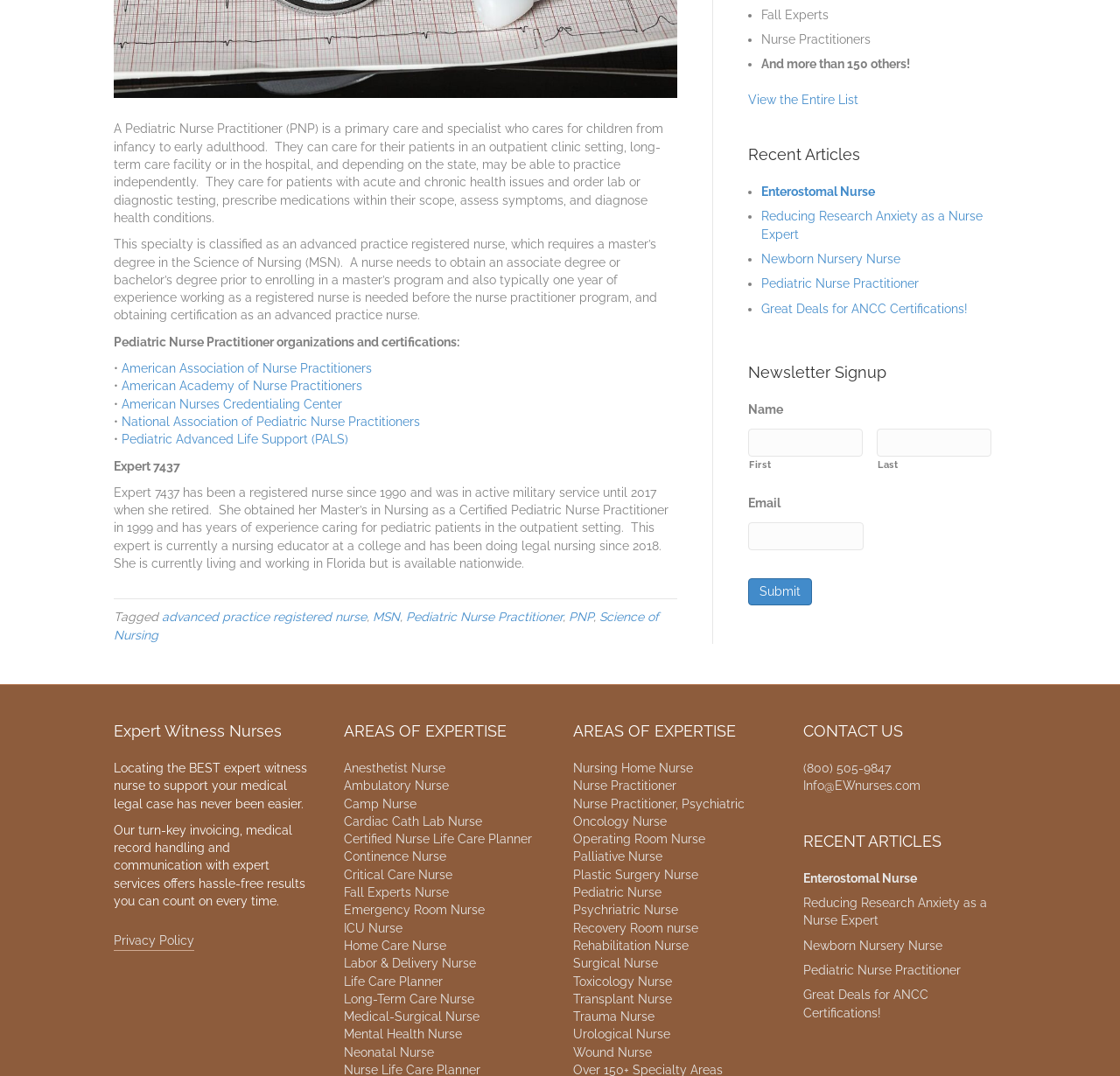Determine the bounding box for the HTML element described here: "Cardiac Cath Lab Nurse". The coordinates should be given as [left, top, right, bottom] with each number being a float between 0 and 1.

[0.307, 0.757, 0.43, 0.77]